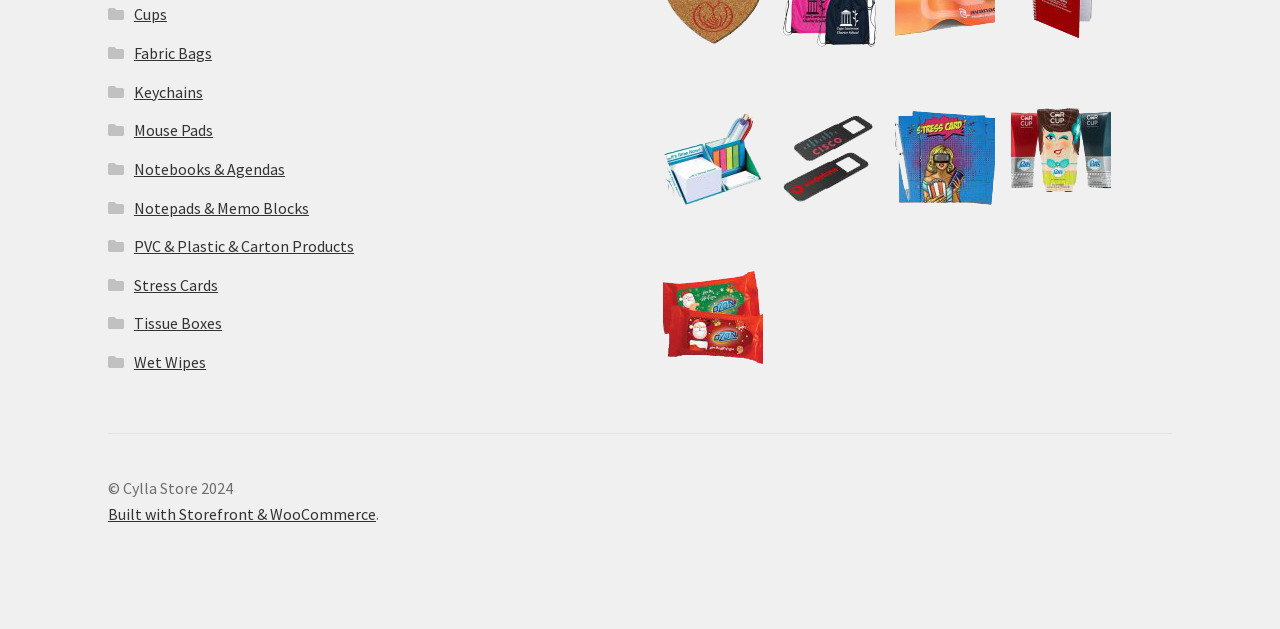Provide the bounding box coordinates for the area that should be clicked to complete the instruction: "check out the first product image".

[0.518, 0.172, 0.596, 0.331]